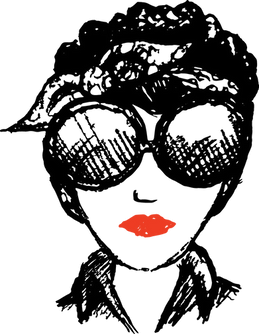Answer briefly with one word or phrase:
What does the brand identity of Blind Betty Creative emphasize?

innovative design and vision-driven projects